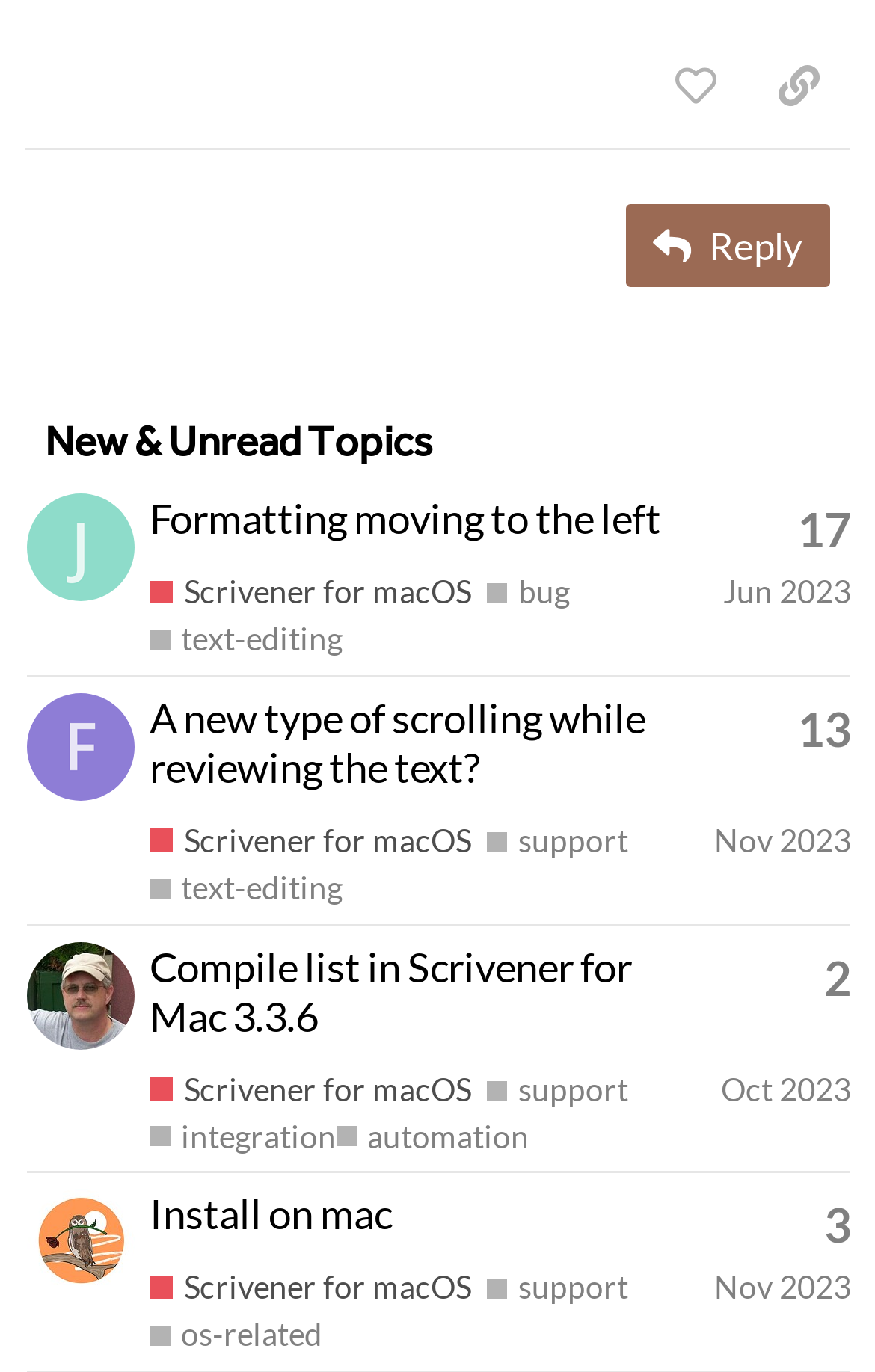Please identify the bounding box coordinates of the element's region that I should click in order to complete the following instruction: "Reply to the post". The bounding box coordinates consist of four float numbers between 0 and 1, i.e., [left, top, right, bottom].

[0.715, 0.149, 0.949, 0.209]